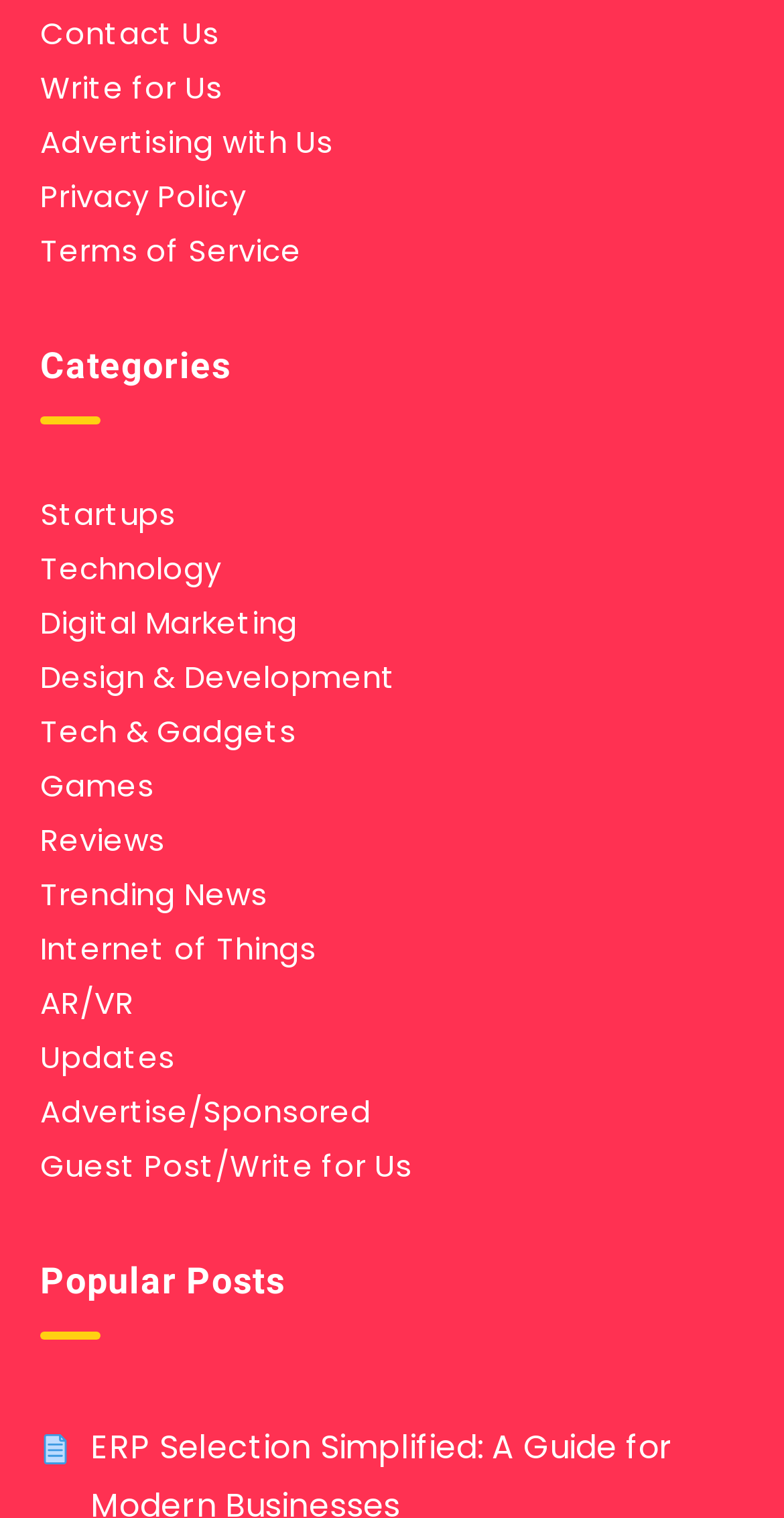What is the second section on the webpage?
Provide a concise answer using a single word or phrase based on the image.

Categories